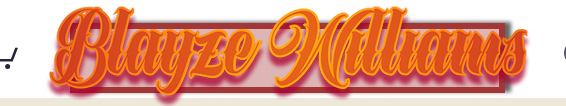Using the information in the image, give a comprehensive answer to the question: 
What is the purpose of the image?

The caption states that the image serves as a creative logo or branding element for Blayze Williams, which implies that the image is intended to represent or promote their personal brand.